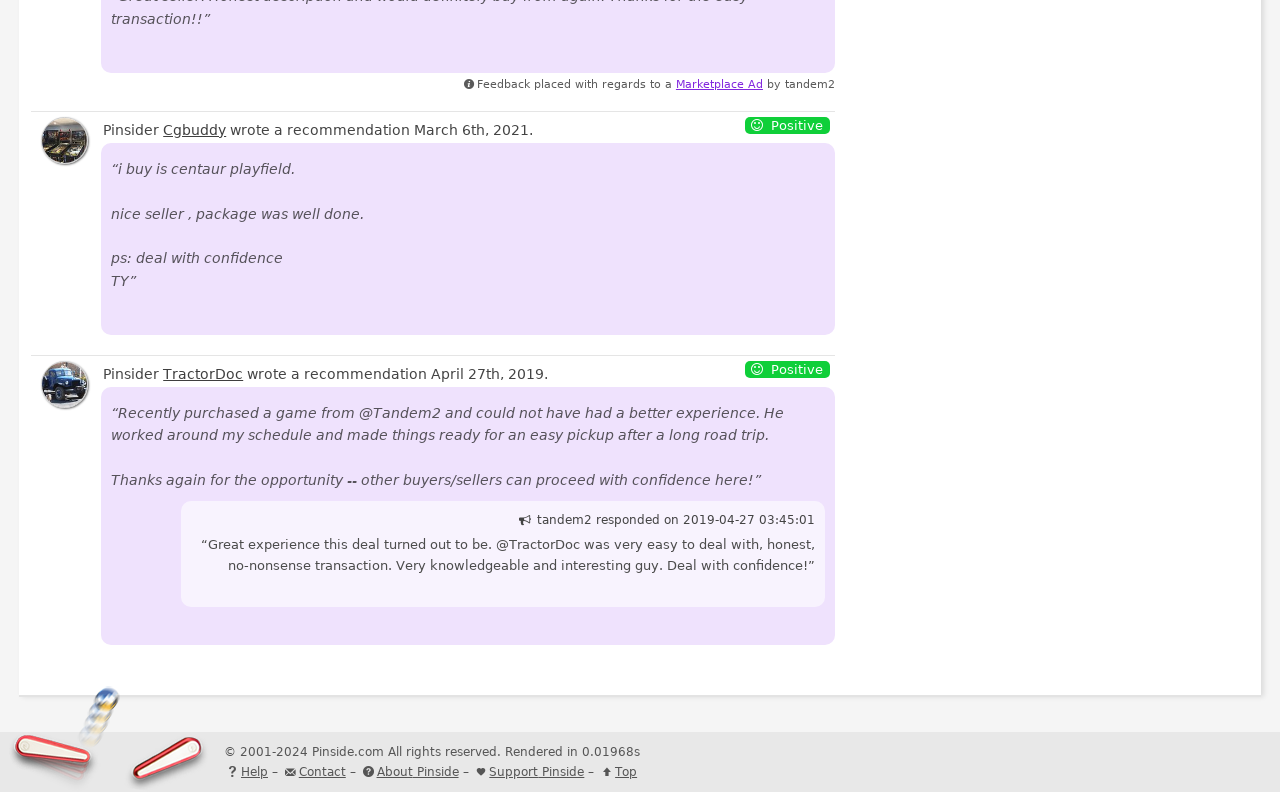Provide the bounding box coordinates, formatted as (top-left x, top-left y, bottom-right x, bottom-right y), with all values being floating point numbers between 0 and 1. Identify the bounding box of the UI element that matches the description: Support Pinside

[0.369, 0.954, 0.457, 0.997]